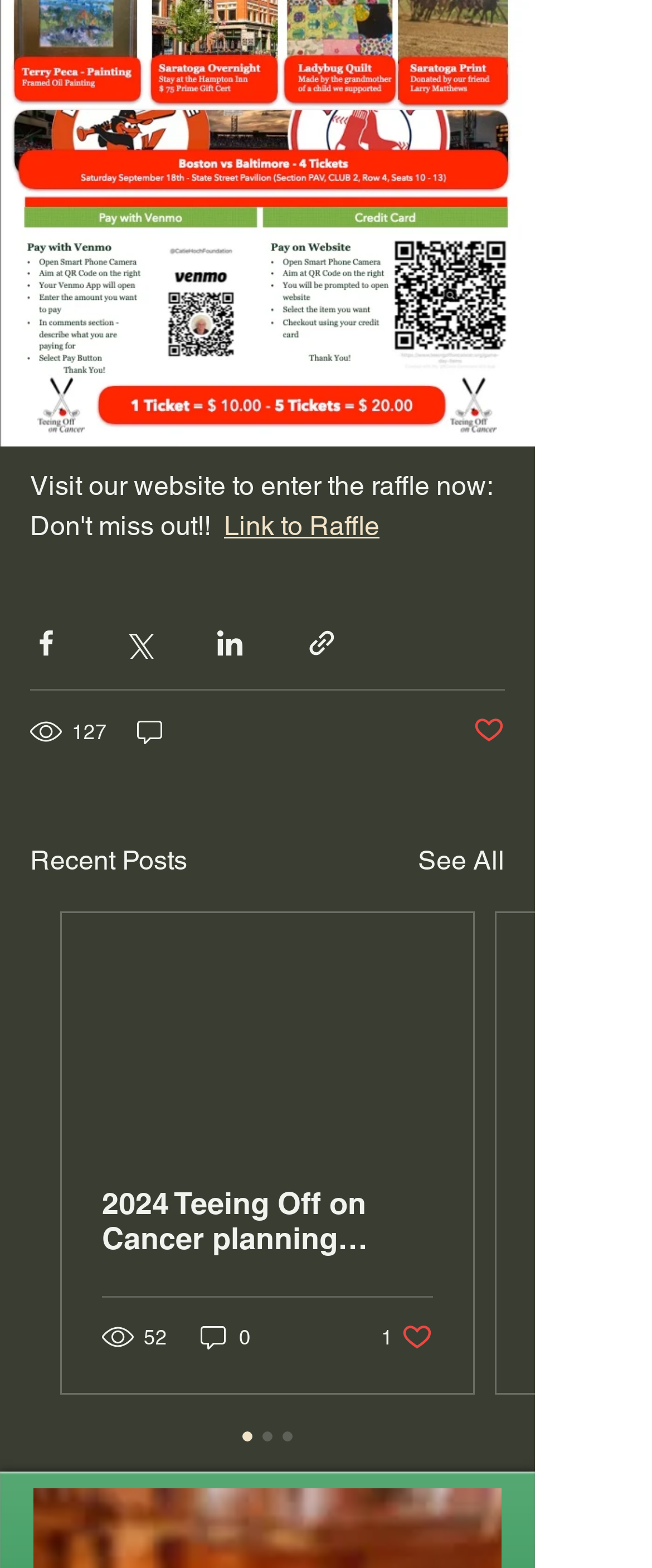Use a single word or phrase to answer this question: 
How many comments does the first post have?

0